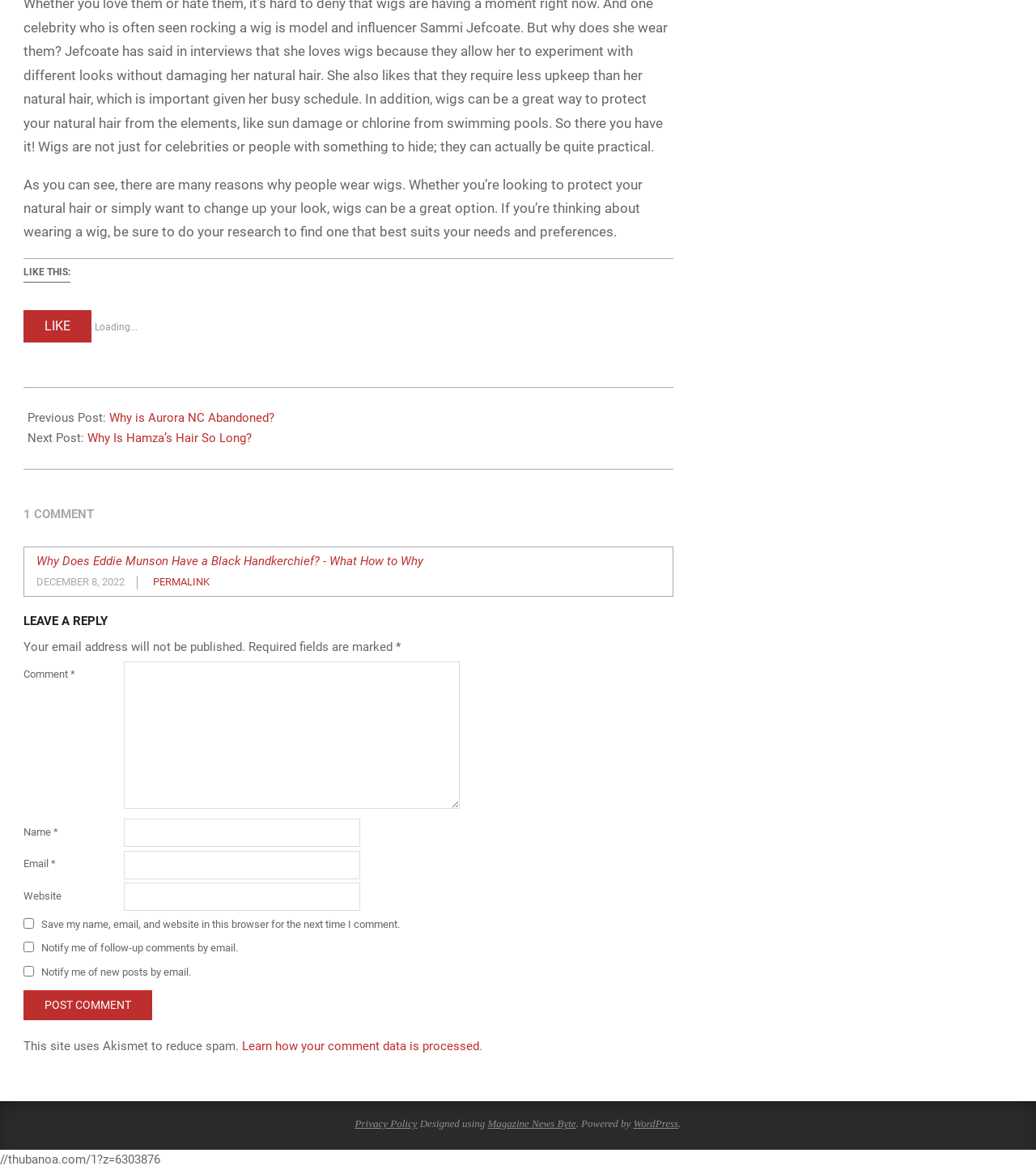Please identify the coordinates of the bounding box for the clickable region that will accomplish this instruction: "Click on the 'Privacy Policy' link".

[0.343, 0.955, 0.403, 0.965]